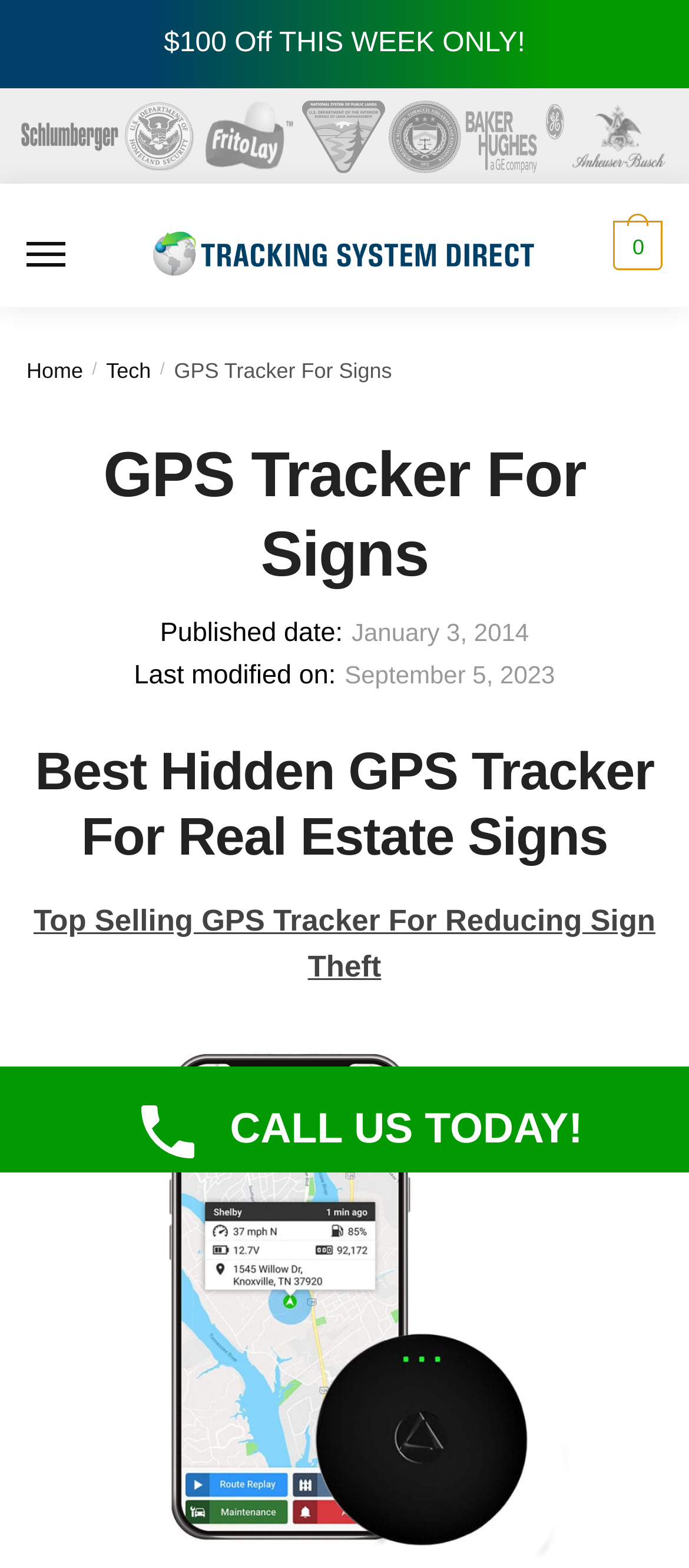Create a full and detailed caption for the entire webpage.

This webpage is about GPS tracking devices for realtors and others concerned about sign theft. At the top, there is a prominent offer of "$100 Off THIS WEEK ONLY!" in a large font. Below this, there is a row of seven logos from various companies, including Schlumberger, Homeland, and Baker Hughes. 

To the right of the logos, there is a menu button labeled "Menu" and a link to the Tracking System Direct logo. Above these elements, there is a navigation breadcrumb with links to "Home" and "Tech", as well as a header with the title "GPS Tracker For Signs". 

The main content of the page is divided into sections. The first section has a heading "GPS Tracker For Signs" and displays the date "January 3, 2014" and "September 5, 2023". The second section has a heading "Best Hidden GPS Tracker For Real Estate Signs" and a subheading "Top Selling GPS Tracker For Reducing Sign Theft". Below this, there is an image of a hidden GPS tracker for a car. 

At the bottom of the page, there is a call-to-action link "CALL US TODAY!" with a phone icon to the right.